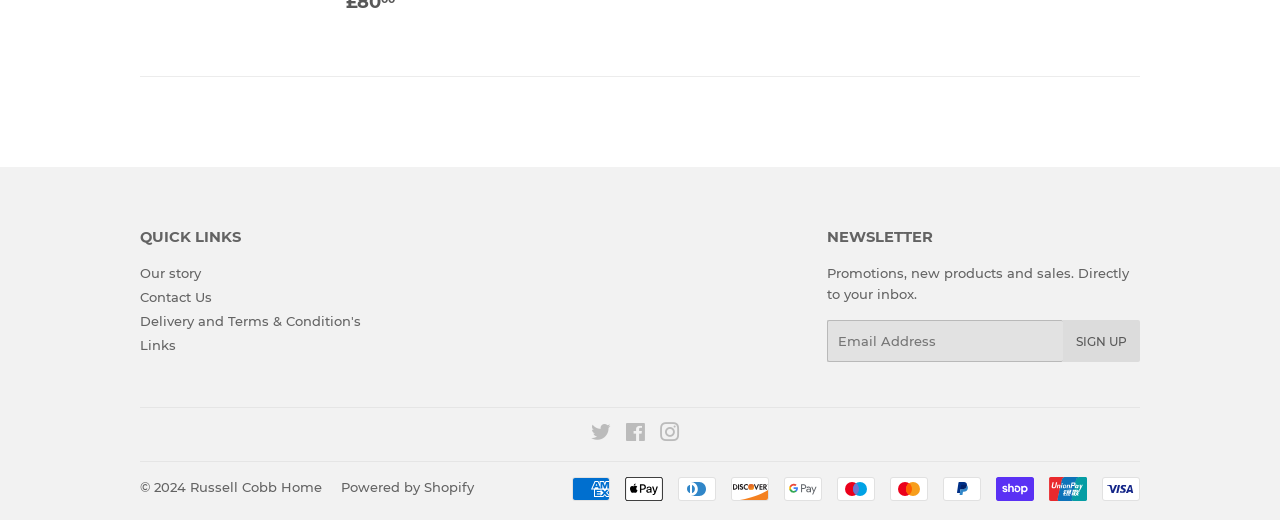Provide the bounding box coordinates for the specified HTML element described in this description: "Sign Up". The coordinates should be four float numbers ranging from 0 to 1, in the format [left, top, right, bottom].

[0.83, 0.615, 0.891, 0.695]